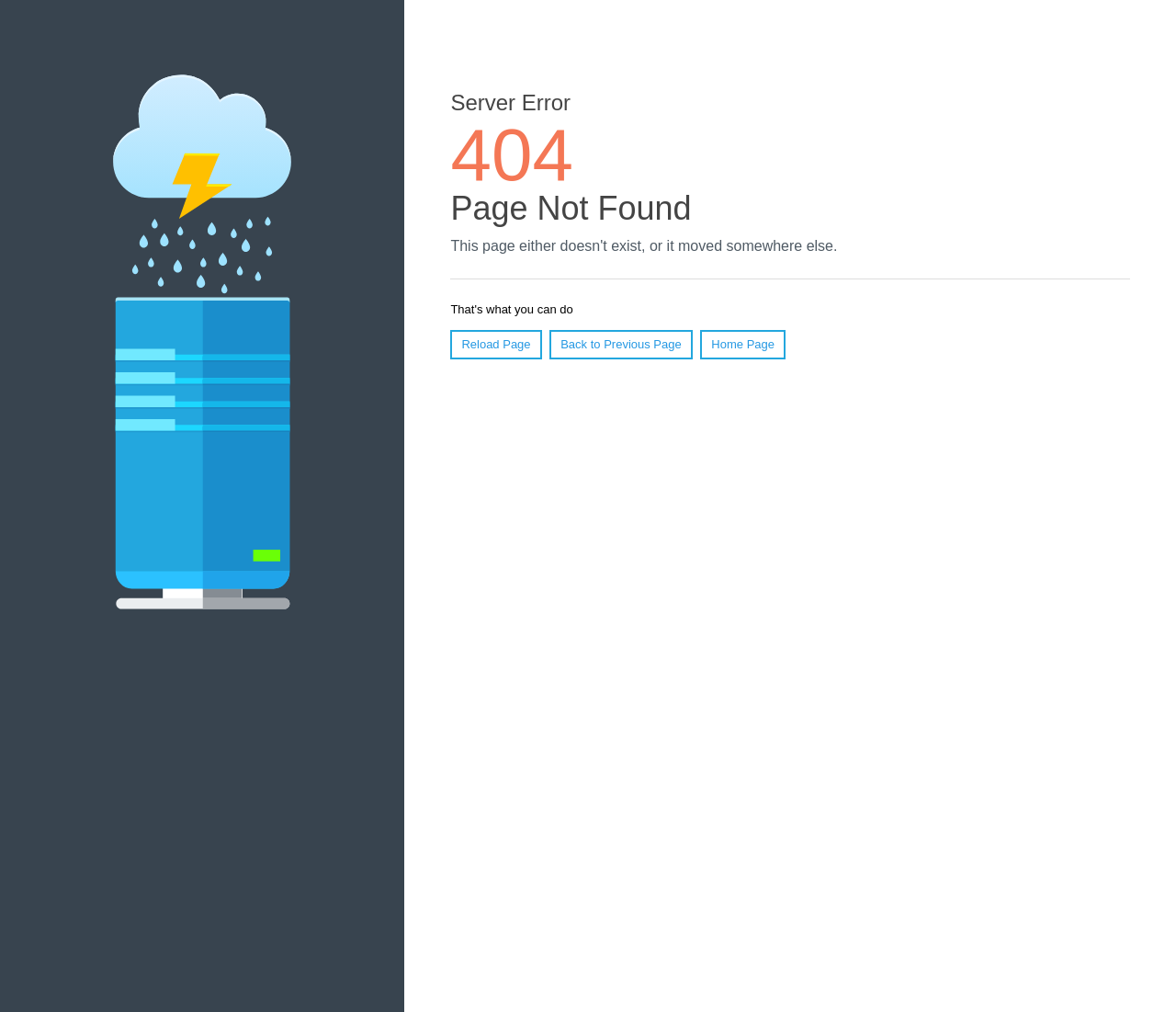Provide the bounding box coordinates of the UI element this sentence describes: "Back to Previous Page".

[0.467, 0.326, 0.589, 0.355]